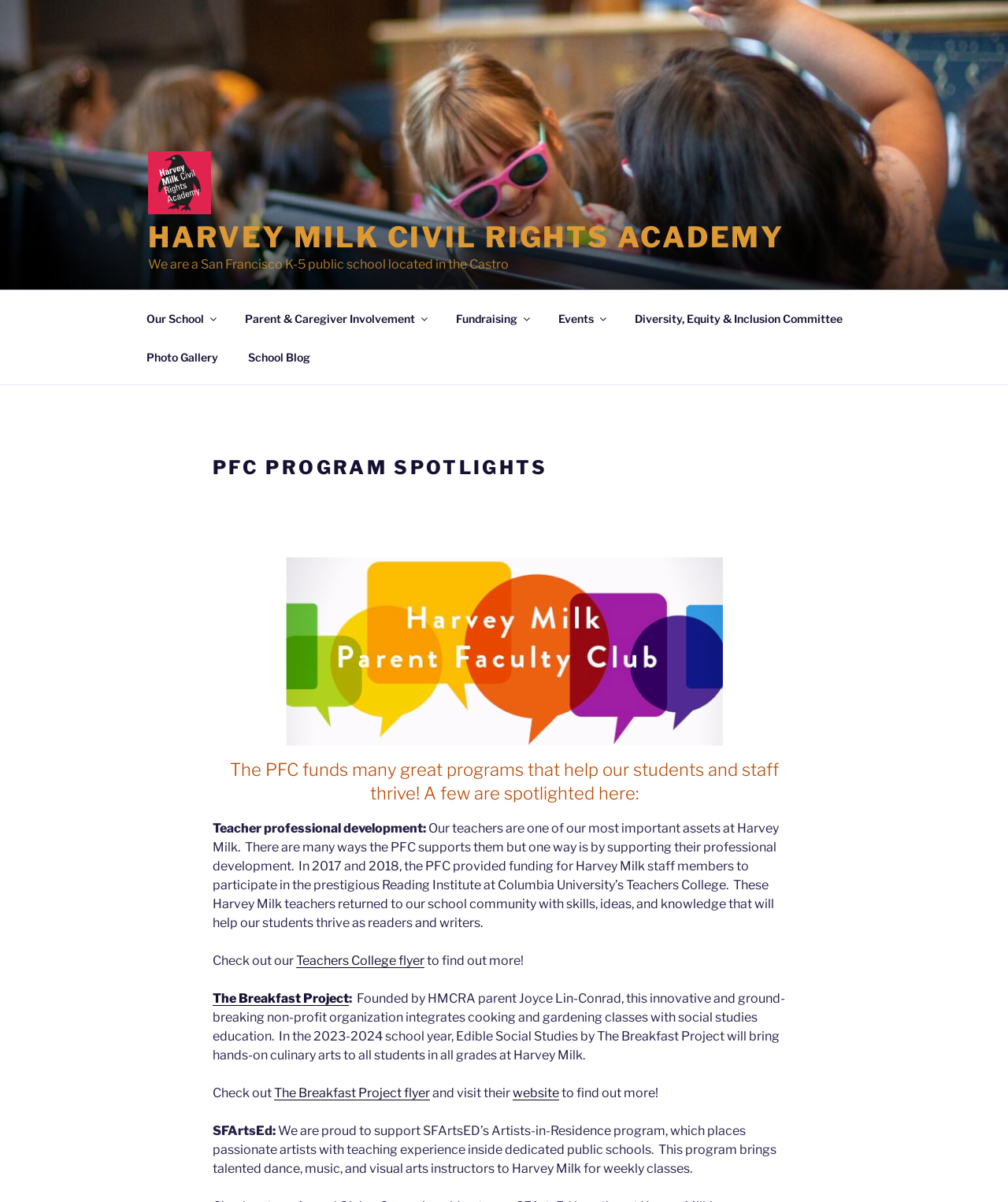Using the information from the screenshot, answer the following question thoroughly:
How many programs are spotlighted on this webpage?

I counted the number of programs mentioned on the webpage, which are Teacher professional development, The Breakfast Project, and SFArtsEd. These programs are described in separate sections on the webpage.